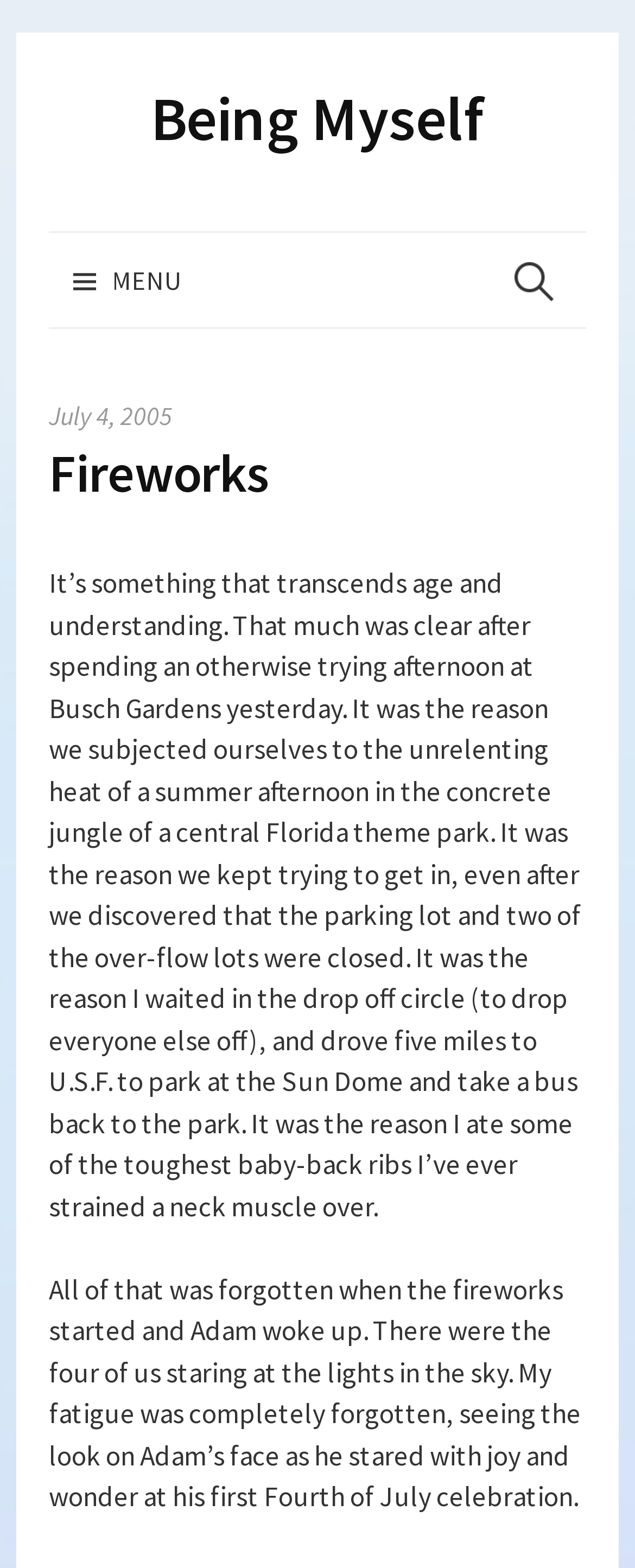Find the bounding box of the element with the following description: "July 4, 2005". The coordinates must be four float numbers between 0 and 1, formatted as [left, top, right, bottom].

[0.077, 0.254, 0.272, 0.275]